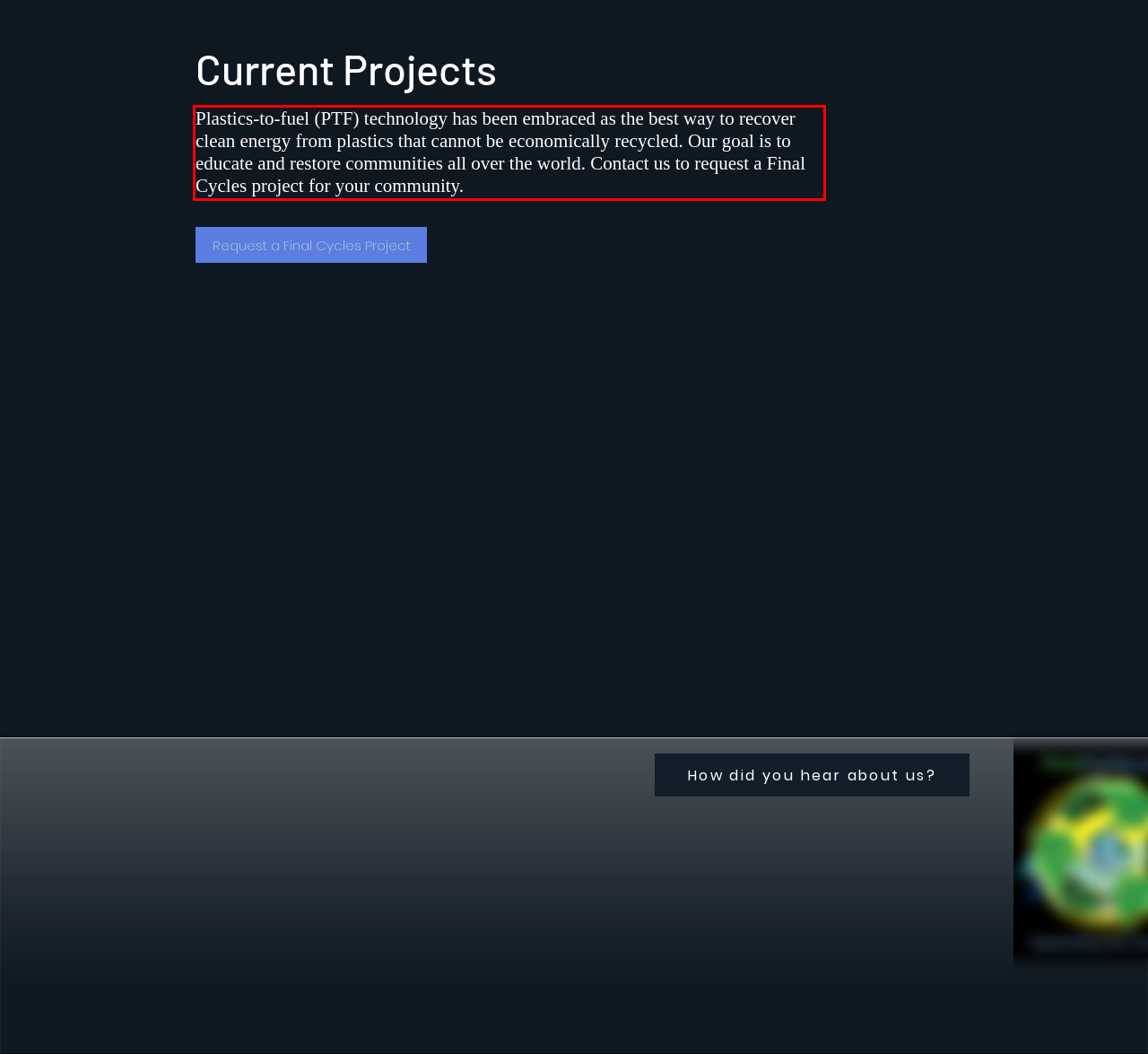Locate the red bounding box in the provided webpage screenshot and use OCR to determine the text content inside it.

Plastics-to-fuel (PTF) technology has been embraced as the best way to recover clean energy from plastics that cannot be economically recycled. Our goal is to educate and restore communities all over the world. Contact us to request a Final Cycles project for your community.